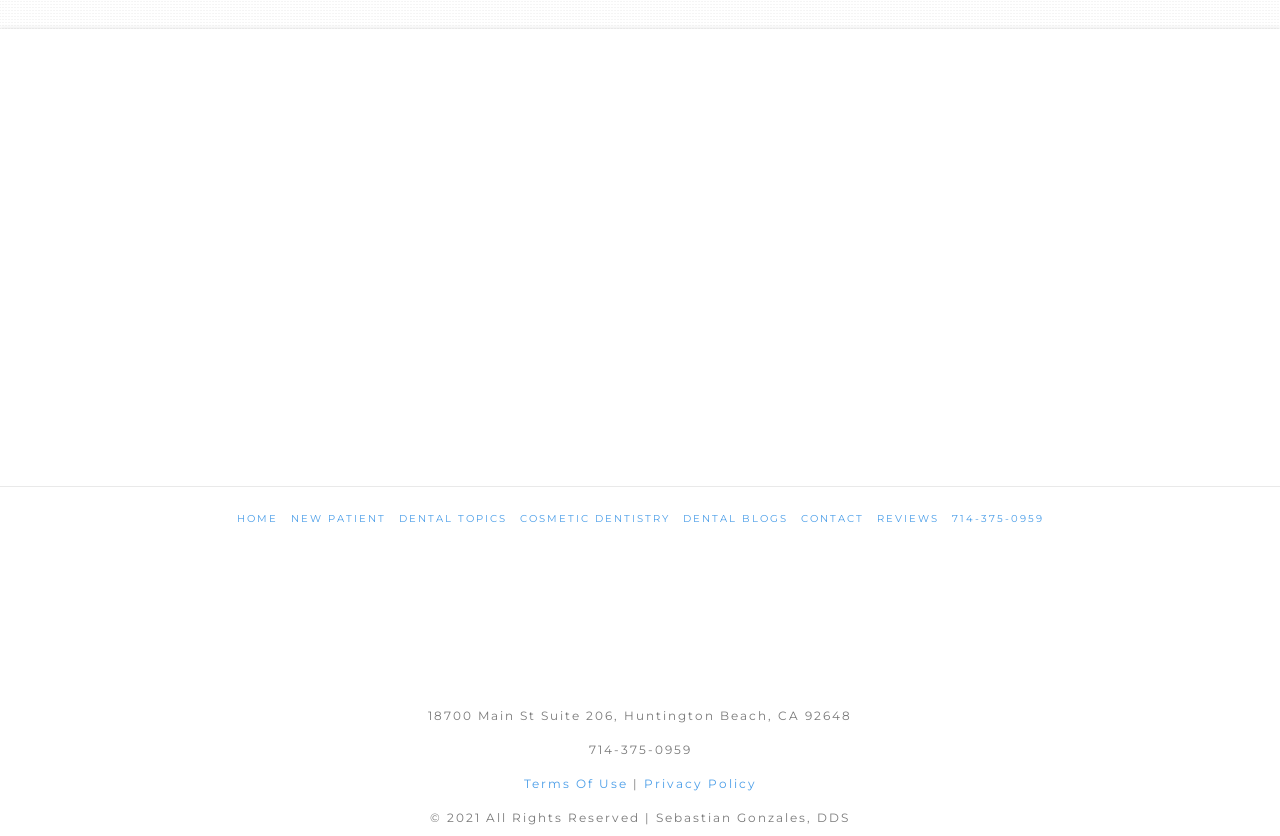What is the phone number of the dentist?
Using the visual information, respond with a single word or phrase.

714-375-0959